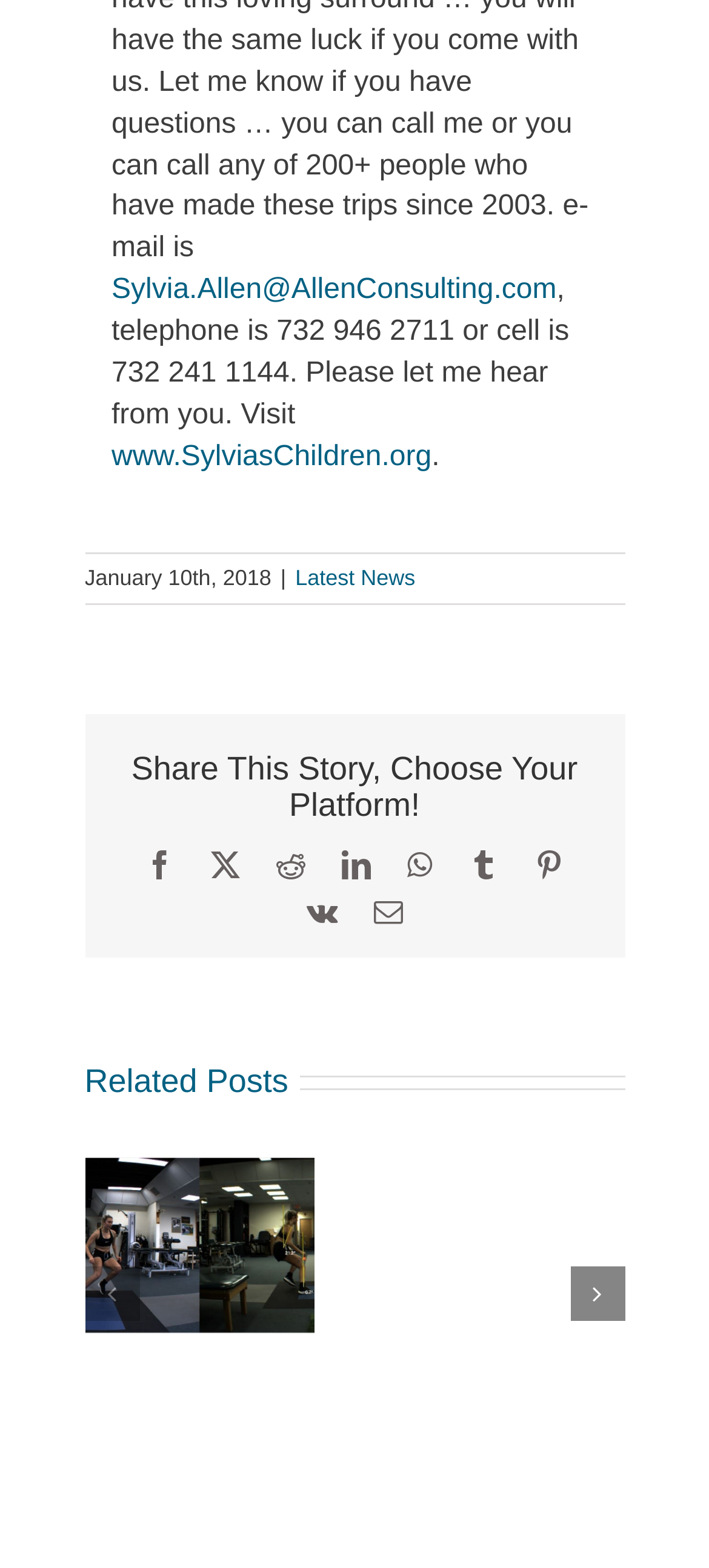How many related posts are available?
Identify the answer in the screenshot and reply with a single word or phrase.

2